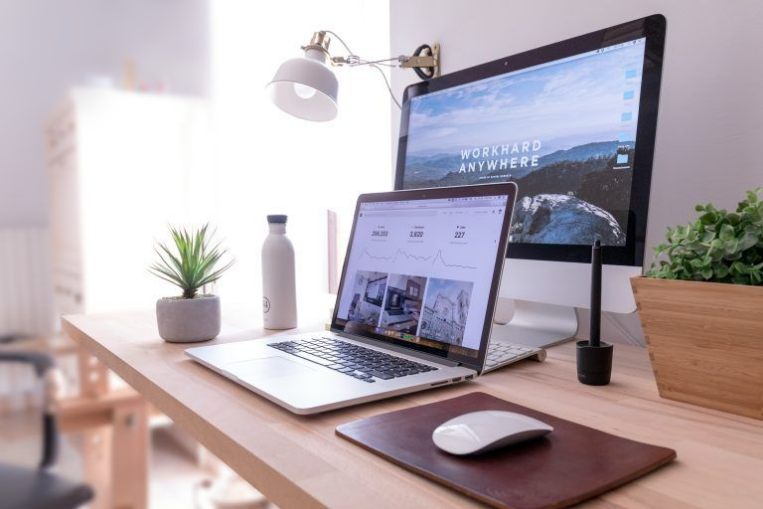Give a one-word or one-phrase response to the question:
What is the purpose of the small potted plant?

Adds freshness